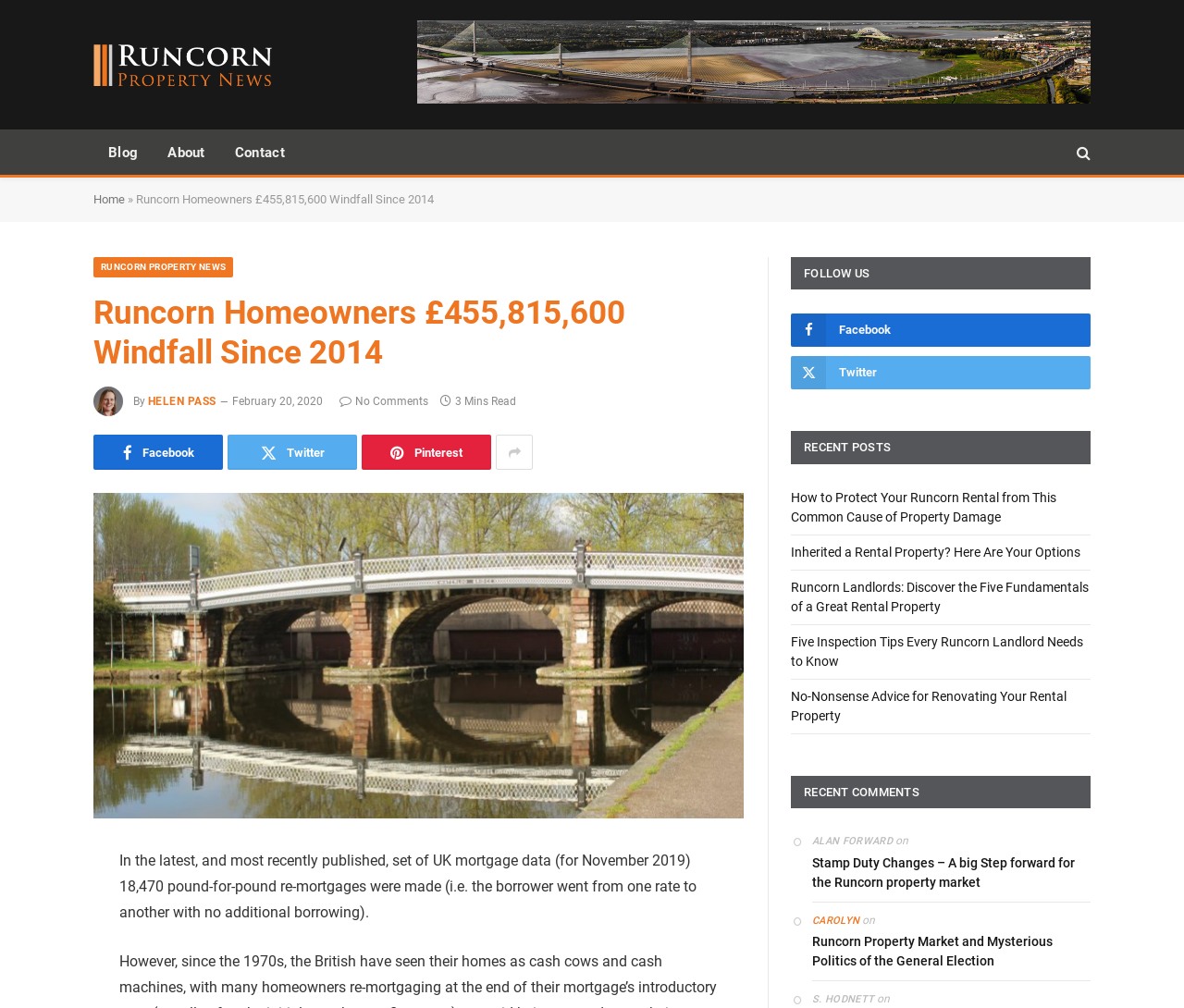What is the name of the author of the article? Refer to the image and provide a one-word or short phrase answer.

Helen Pass